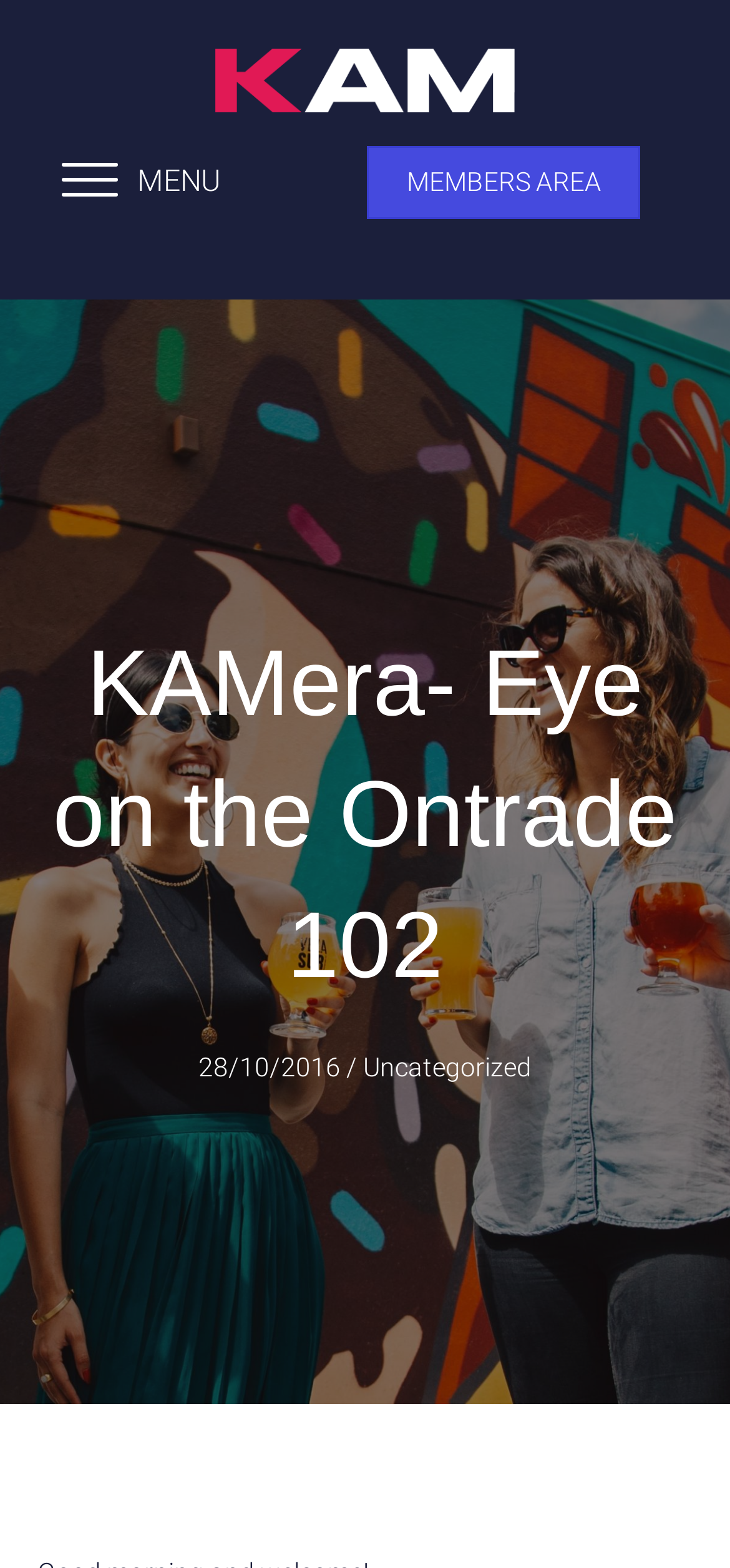Determine the bounding box coordinates for the HTML element described here: "alt="KAM" title="KAM Logo New White"".

[0.295, 0.031, 0.705, 0.072]